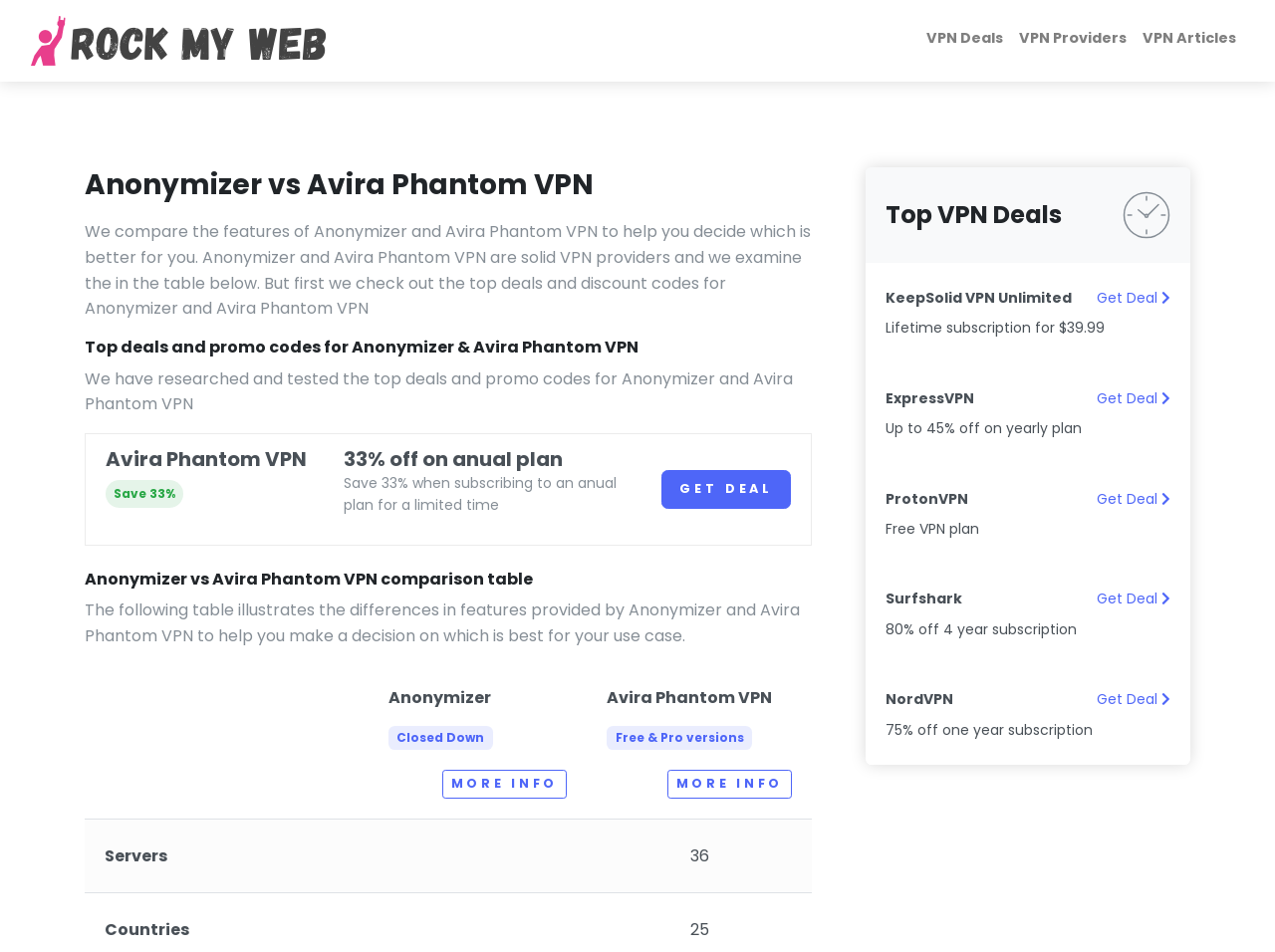Please locate the bounding box coordinates of the element that should be clicked to achieve the given instruction: "Visit 'VPN Deals'".

[0.72, 0.02, 0.793, 0.061]